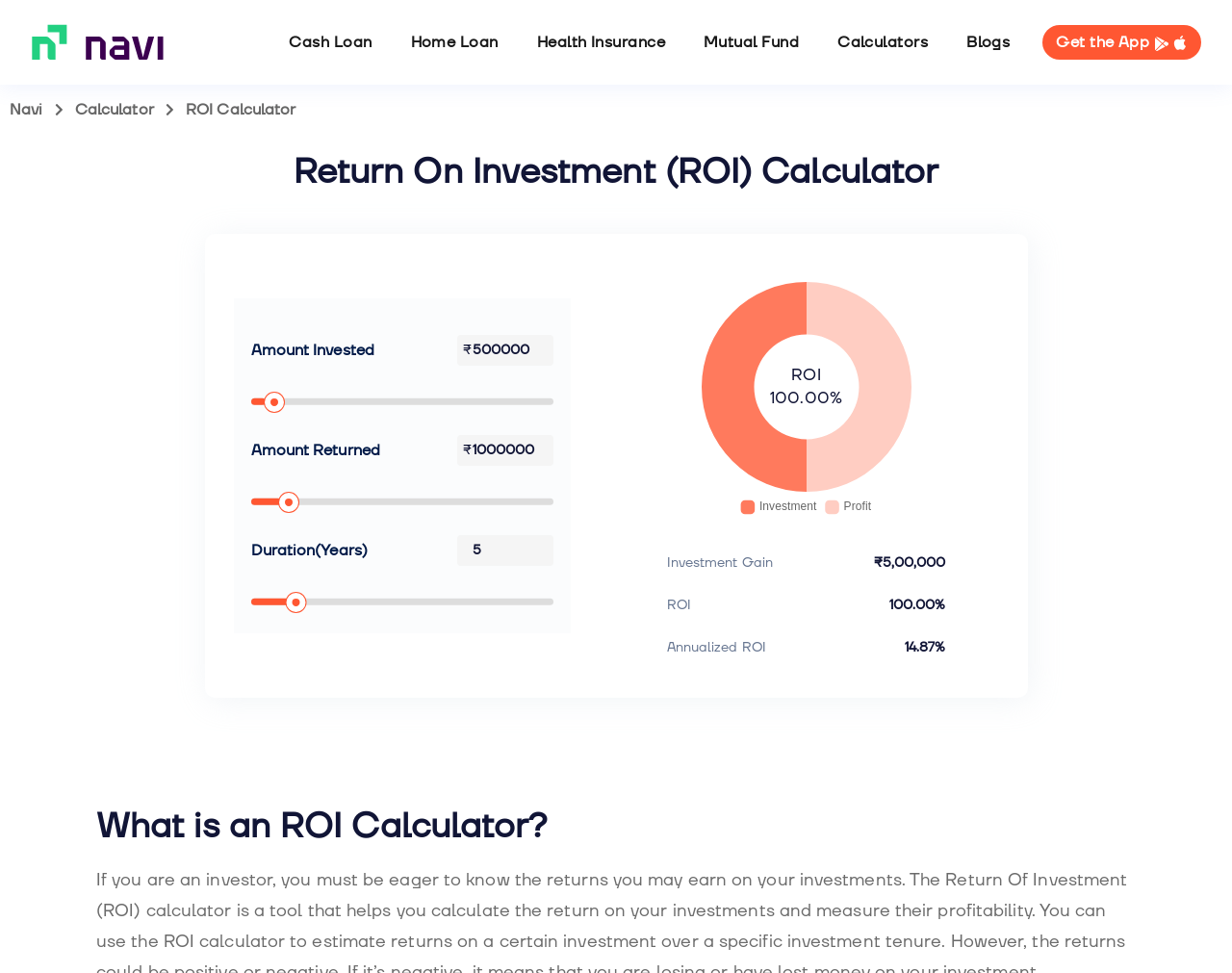Summarize the webpage with intricate details.

The webpage is a Return on Investment (ROI) calculator that helps users calculate the amount gained on an investment. At the top left corner, there is a navigation logo and a link to "Navi". Next to it, there are several links to other financial tools and services, including "Cash Loan", "Home Loan", "Health Insurance", "Mutual Fund", "Calculators", "Blogs", and "Get the App". 

Below these links, there is a heading that reads "Return On Investment (ROI) Calculator". Underneath, there is a section with input fields to calculate the ROI. The section is divided into three parts: "Amount Invested", "Amount Returned", and "Duration (Years)". Each part has a spin button and a horizontal slider to adjust the values. 

To the right of the input fields, there is a canvas that displays a graphical representation of the ROI calculation. Below the canvas, there are several static text elements that display the calculated ROI, investment gain, and annualized ROI. 

At the bottom of the page, there is a heading that reads "What is an ROI Calculator?", which likely leads to a section that explains the concept of ROI and how the calculator works.